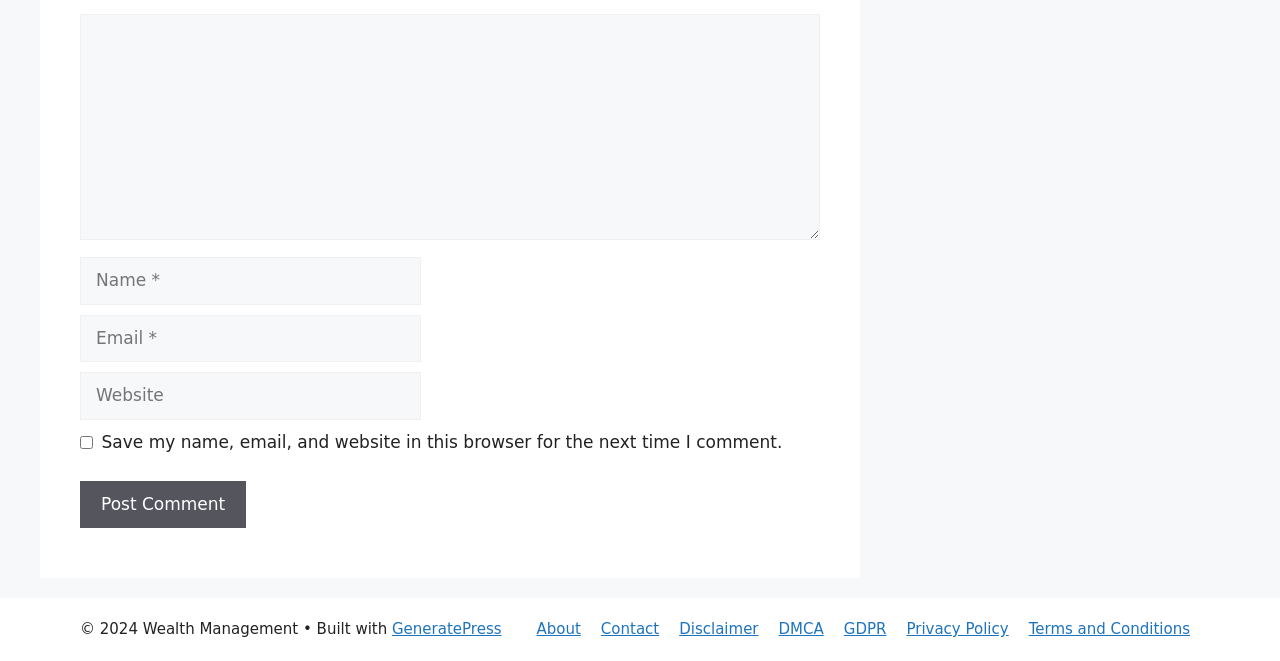Determine the bounding box coordinates (top-left x, top-left y, bottom-right x, bottom-right y) of the UI element described in the following text: GeneratePress

[0.306, 0.938, 0.392, 0.966]